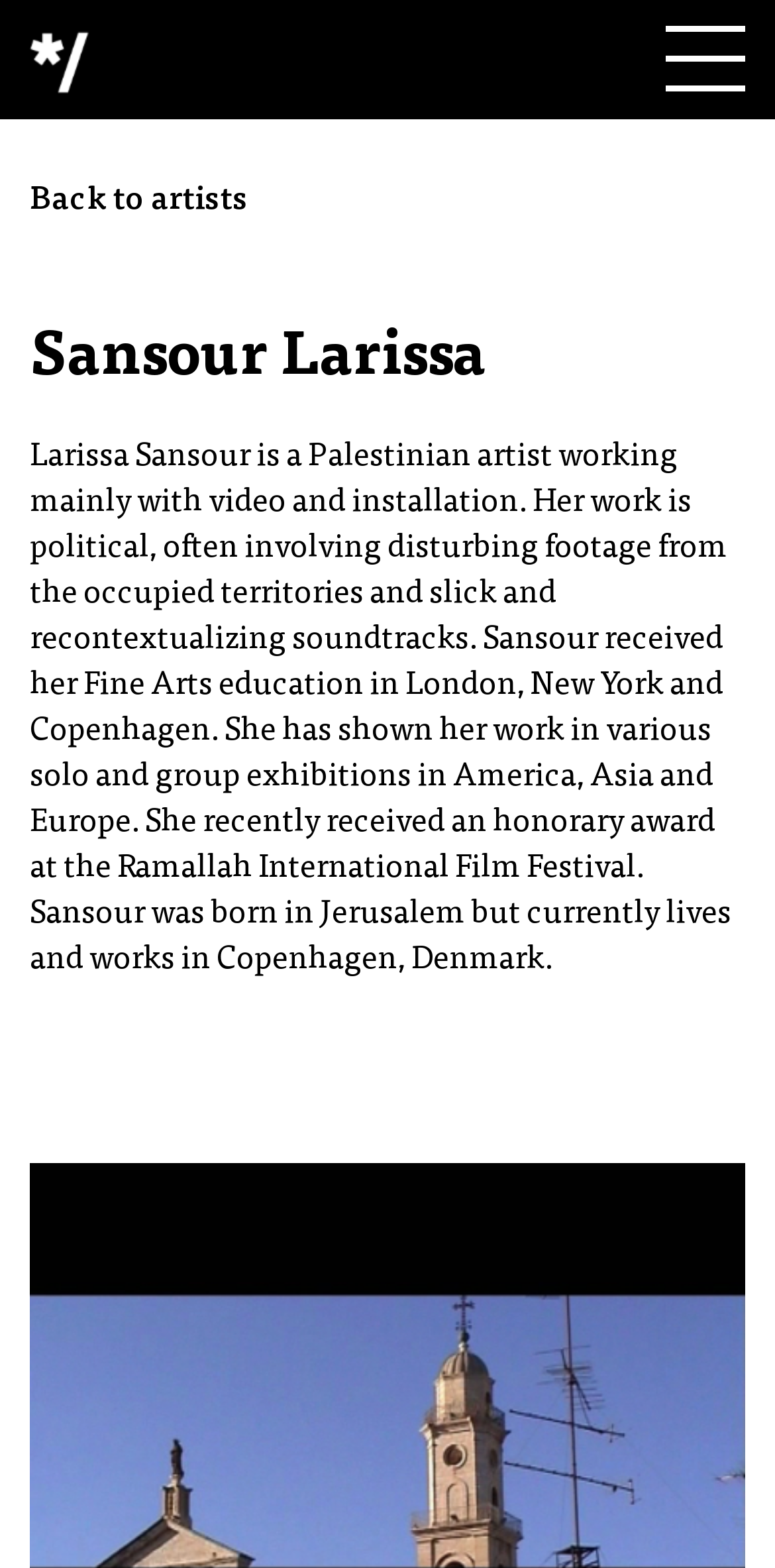Locate and provide the bounding box coordinates for the HTML element that matches this description: "alt="Logo"".

[0.0, 0.0, 0.154, 0.076]